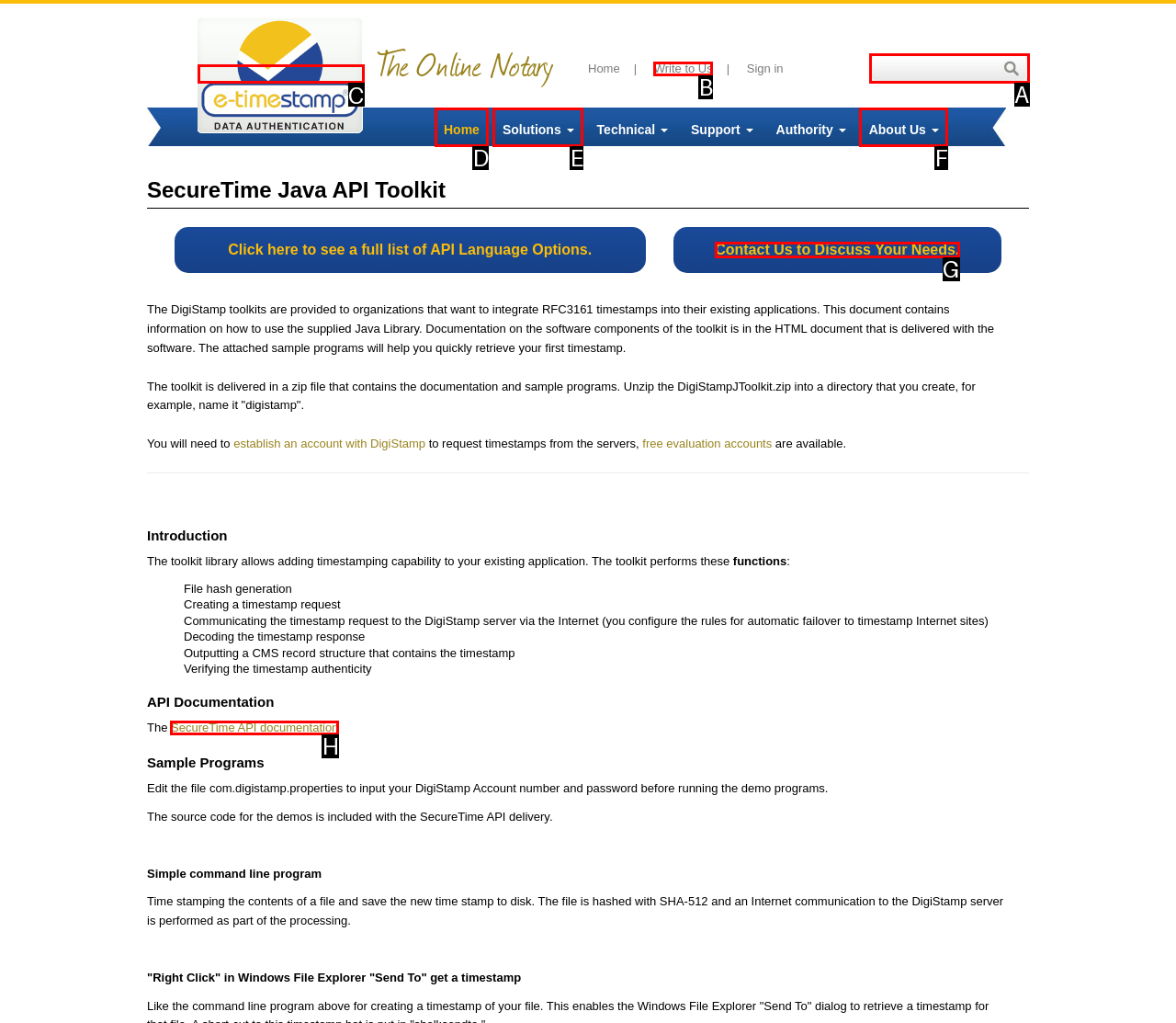Identify the HTML element to select in order to accomplish the following task: Click the 'SecureTime API documentation' link
Reply with the letter of the chosen option from the given choices directly.

H